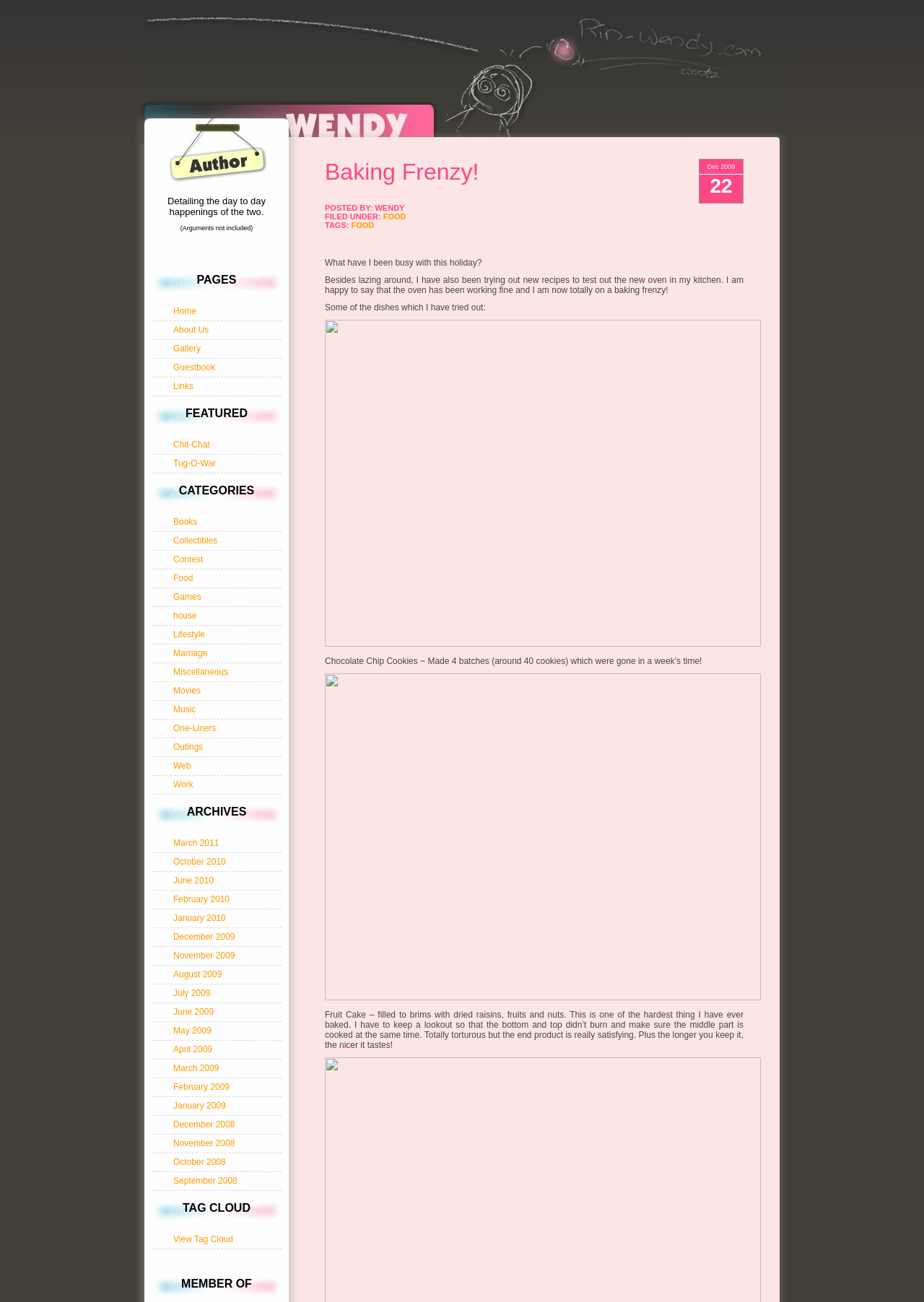Please provide the bounding box coordinates for the element that needs to be clicked to perform the following instruction: "Check the archives for 'December 2009'". The coordinates should be given as four float numbers between 0 and 1, i.e., [left, top, right, bottom].

[0.188, 0.716, 0.254, 0.723]